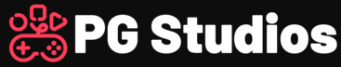Describe the image with as much detail as possible.

The image features the logo of "PG Studios," prominently displayed with a modern and playful design. The logo incorporates gaming elements, such as a game controller and stylized icons, highlighting the studio's focus on video games and gaming culture. The brand name "PG Studios" is presented in bold, white typography against a contrasting black background, creating a striking and eye-catching visual. This logo represents a creative hub dedicated to exploring the impact of video games on society and the various ways they shape cultural interactions in the contemporary world.